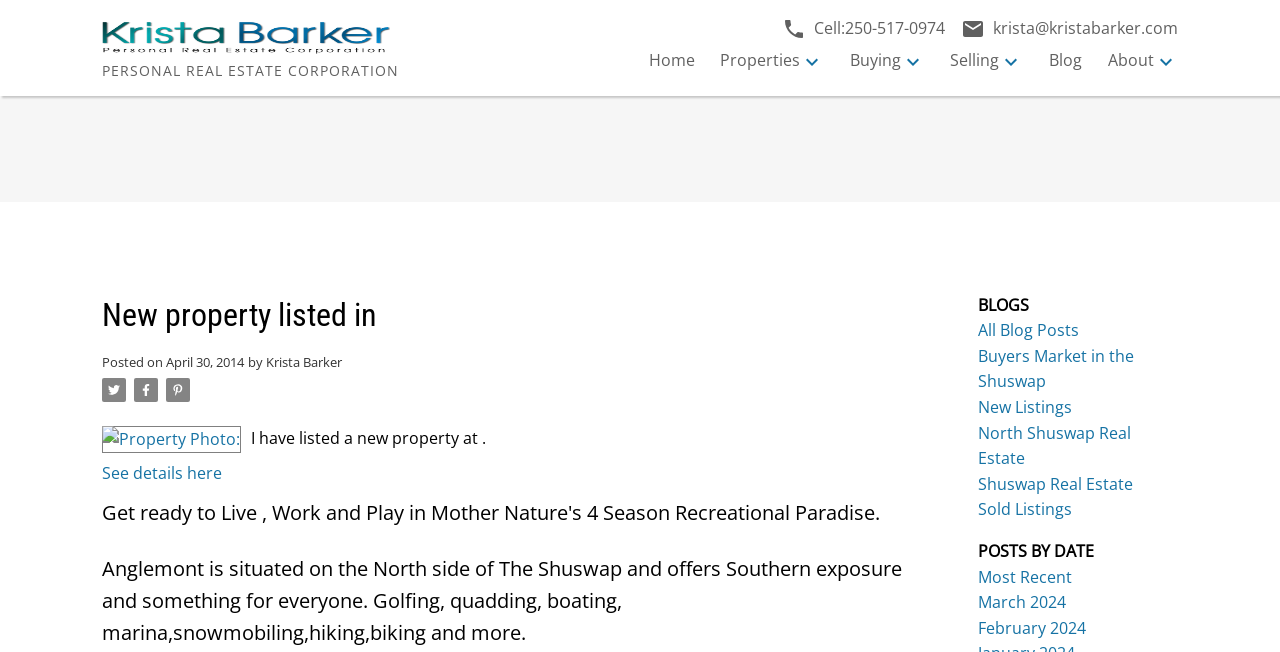Find the bounding box coordinates of the area to click in order to follow the instruction: "Contact Krista Barker via email".

[0.744, 0.025, 0.92, 0.064]